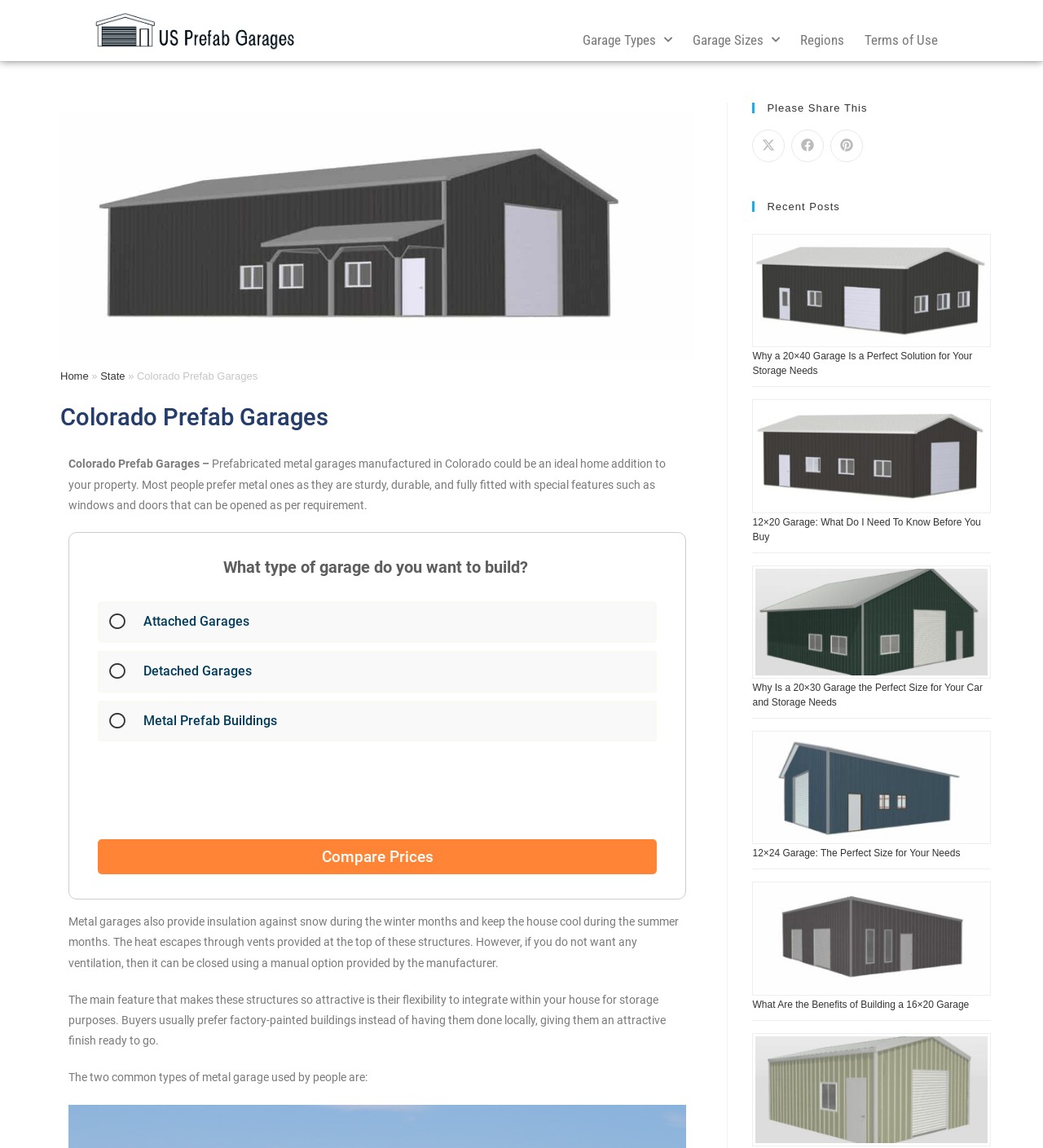Please identify the bounding box coordinates of the element on the webpage that should be clicked to follow this instruction: "Go to 'Terms of Use'". The bounding box coordinates should be given as four float numbers between 0 and 1, formatted as [left, top, right, bottom].

[0.821, 0.028, 0.907, 0.042]